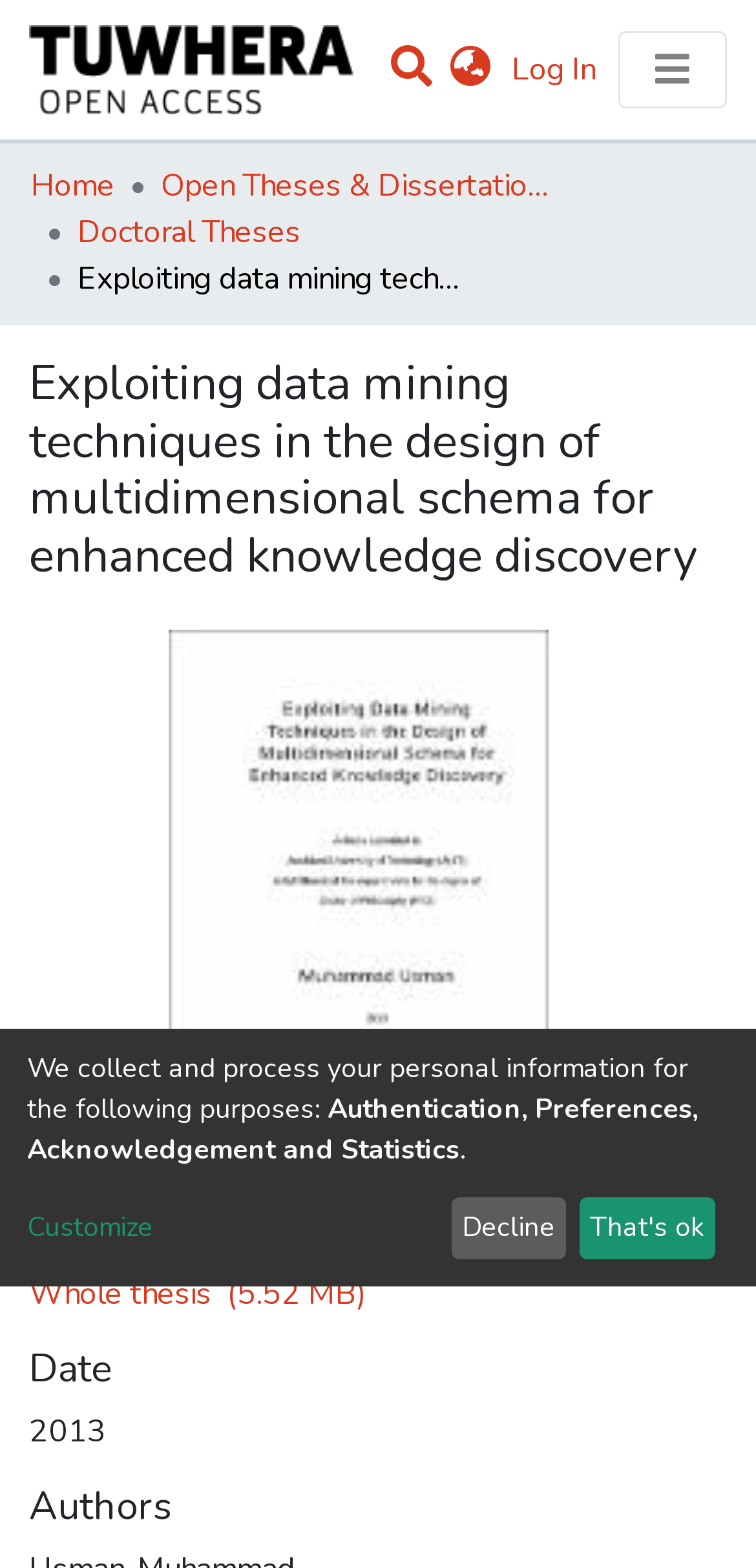Locate the bounding box coordinates of the area you need to click to fulfill this instruction: 'Browse communities and collections'. The coordinates must be in the form of four float numbers ranging from 0 to 1: [left, top, right, bottom].

[0.041, 0.09, 0.959, 0.139]